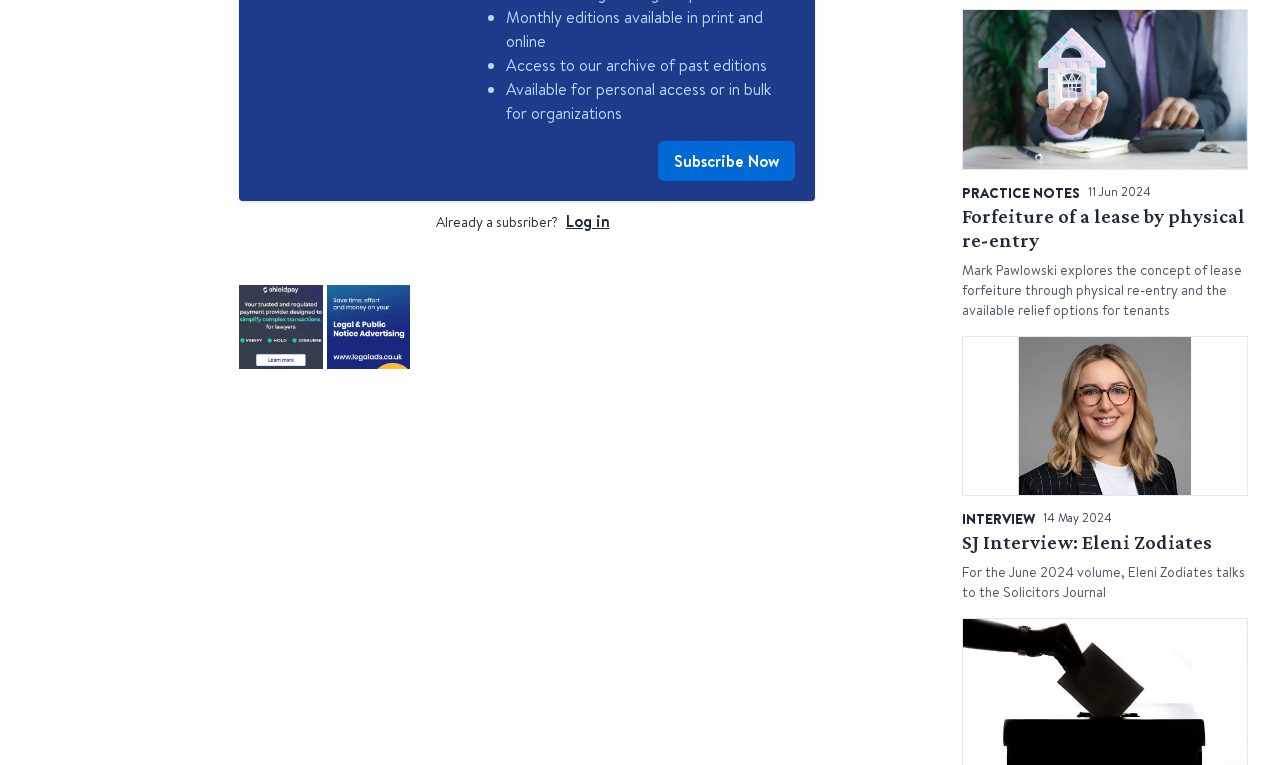Please identify the bounding box coordinates of the element's region that should be clicked to execute the following instruction: "Read the interview with Eleni Zodiates". The bounding box coordinates must be four float numbers between 0 and 1, i.e., [left, top, right, bottom].

[0.752, 0.695, 0.947, 0.723]